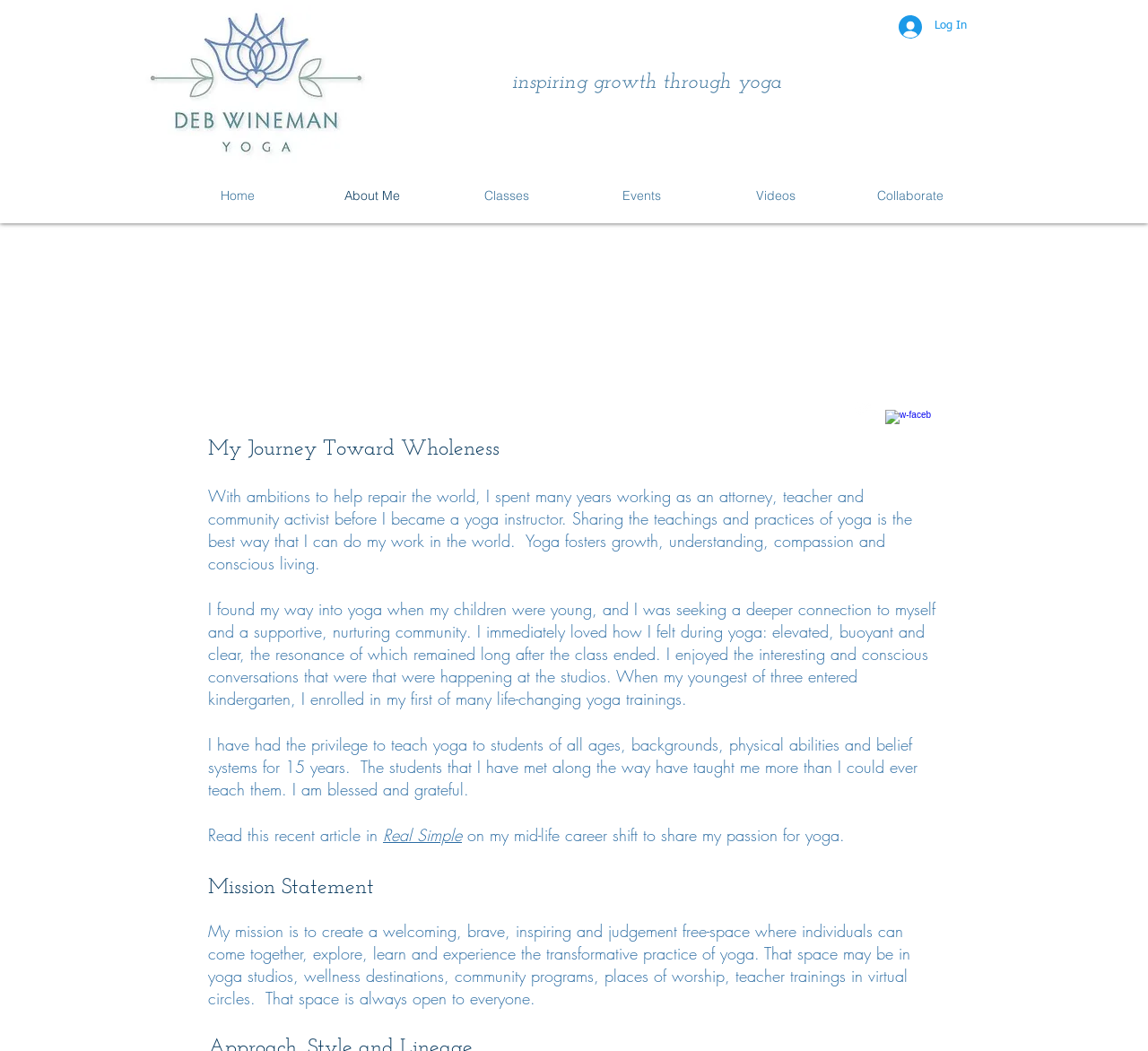Please determine the bounding box coordinates of the area that needs to be clicked to complete this task: 'Follow the 'Twitter' link'. The coordinates must be four float numbers between 0 and 1, formatted as [left, top, right, bottom].

[0.745, 0.381, 0.76, 0.398]